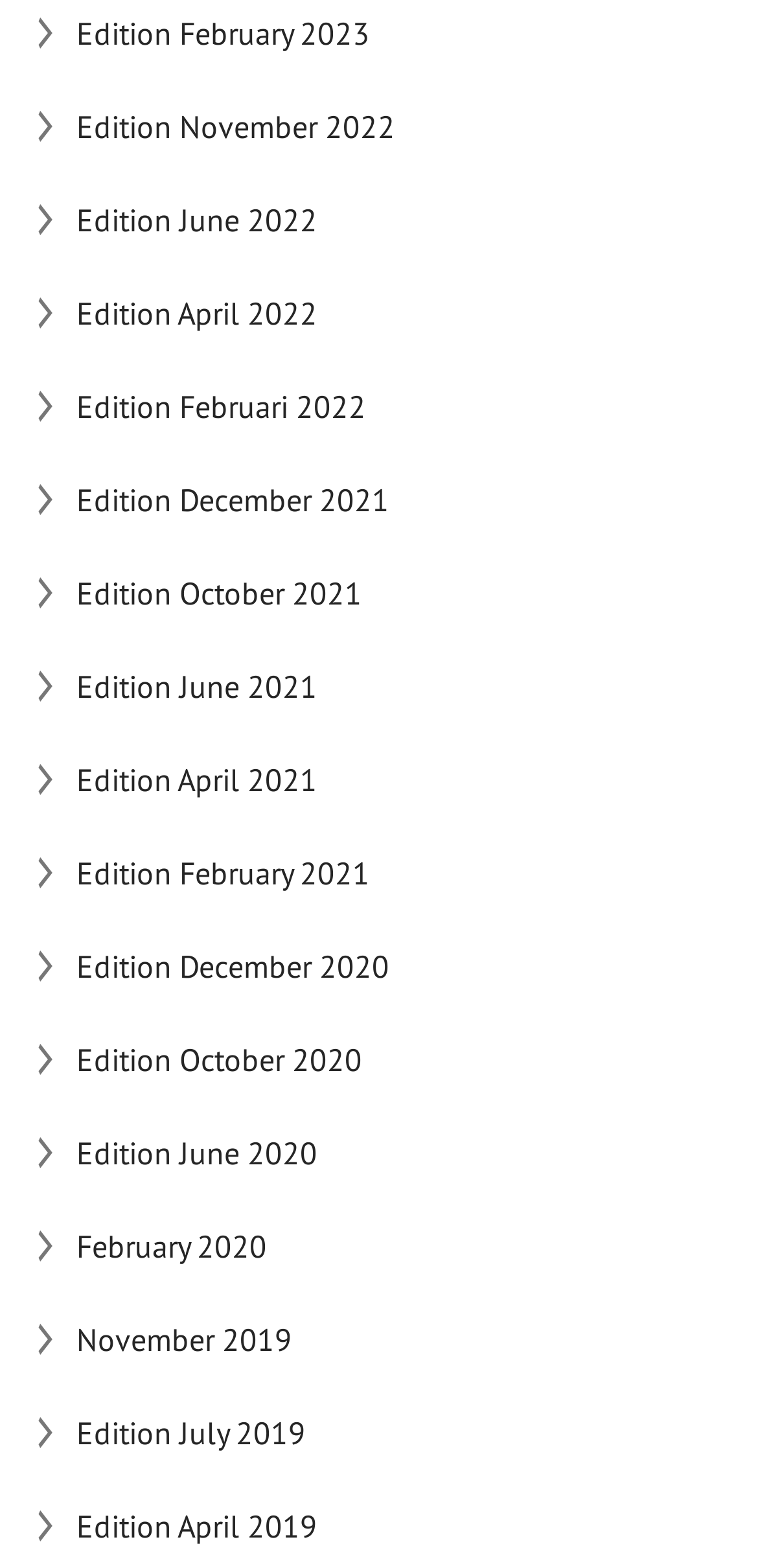Identify the bounding box for the described UI element. Provide the coordinates in (top-left x, top-left y, bottom-right x, bottom-right y) format with values ranging from 0 to 1: parent_node: Display navigation

None